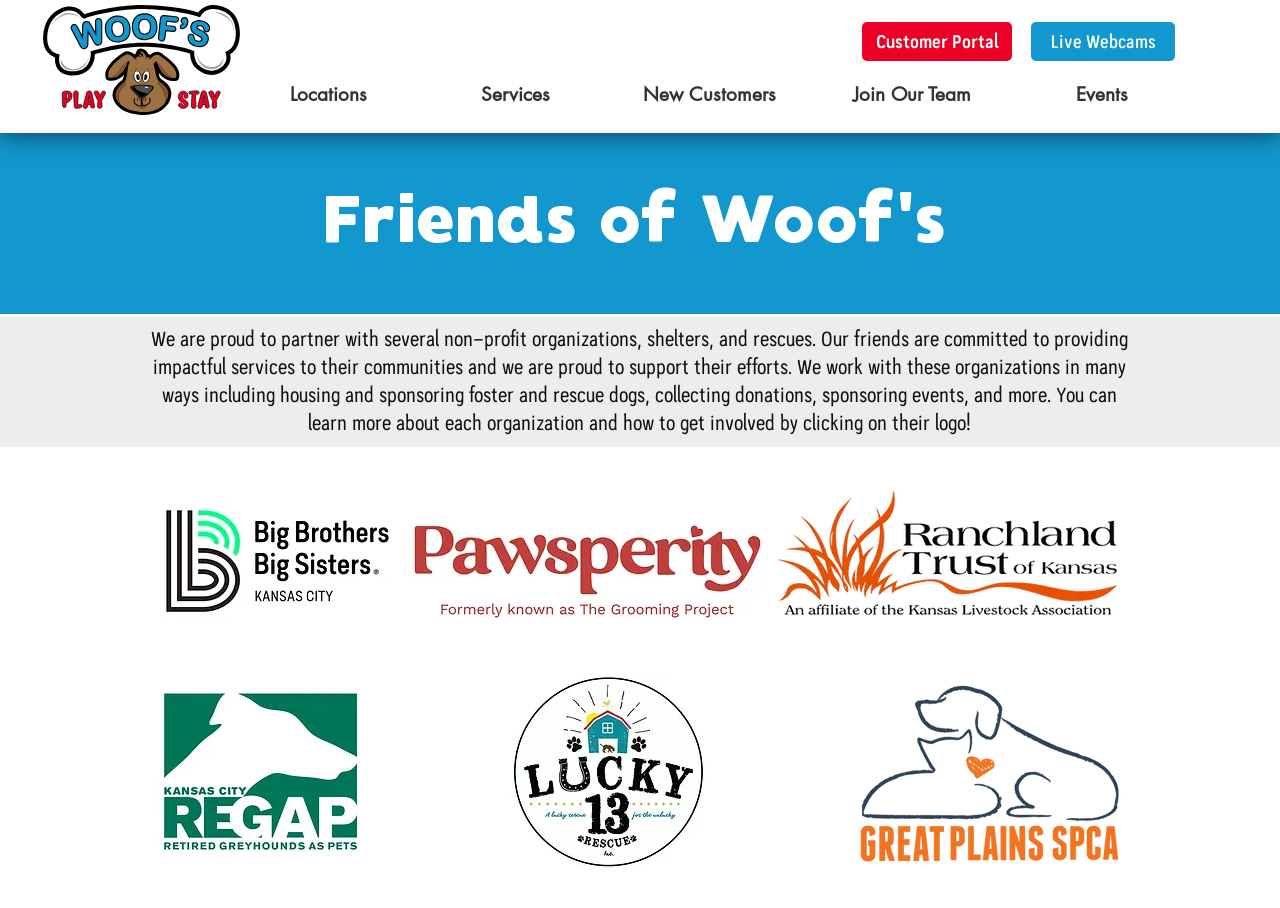Please identify the bounding box coordinates of the element's region that I should click in order to complete the following instruction: "Click Woof's Play & Stay Logo". The bounding box coordinates consist of four float numbers between 0 and 1, i.e., [left, top, right, bottom].

[0.033, 0.006, 0.188, 0.127]